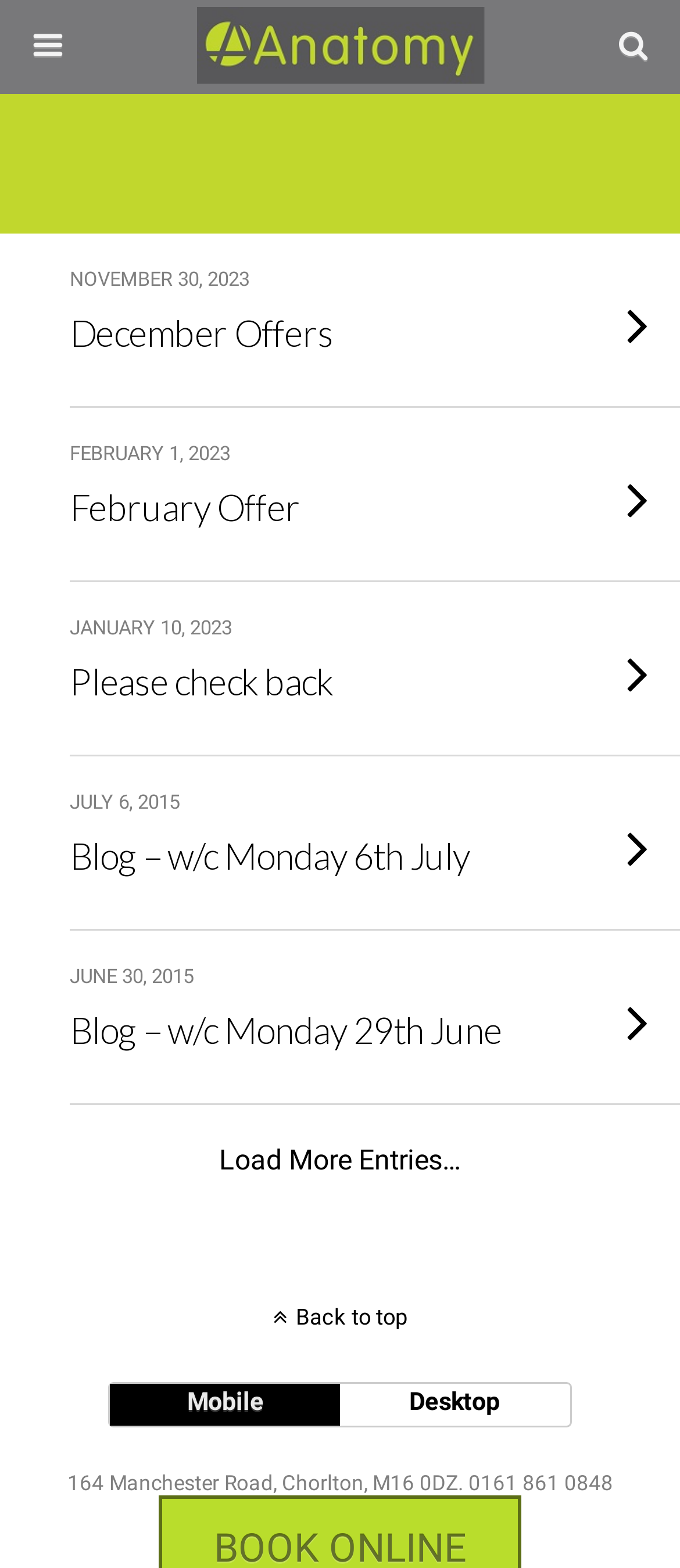Answer the question using only one word or a concise phrase: What is the purpose of the search bar?

Search the website